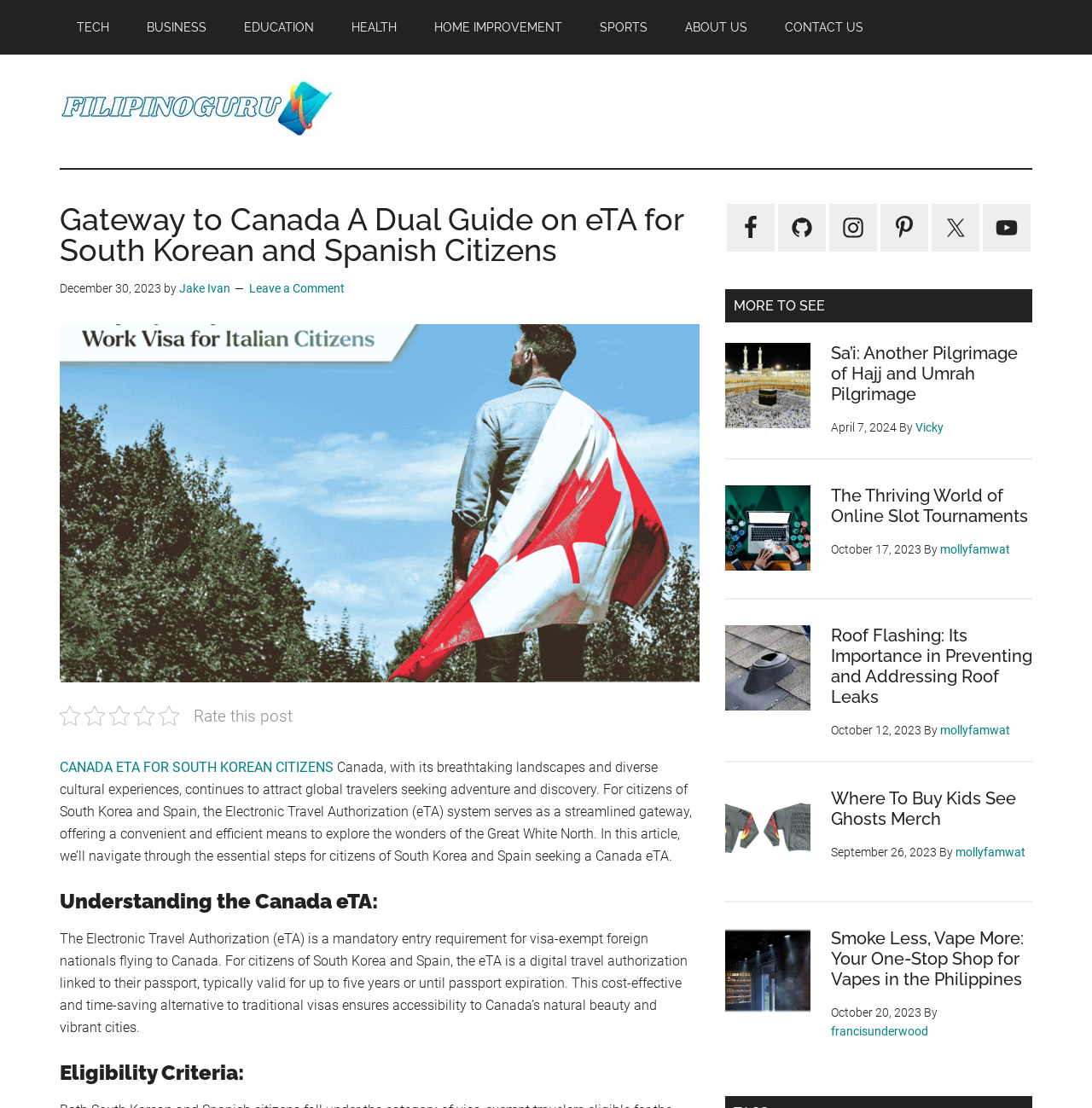Provide the bounding box coordinates of the HTML element this sentence describes: "Sports". The bounding box coordinates consist of four float numbers between 0 and 1, i.e., [left, top, right, bottom].

[0.534, 0.0, 0.609, 0.049]